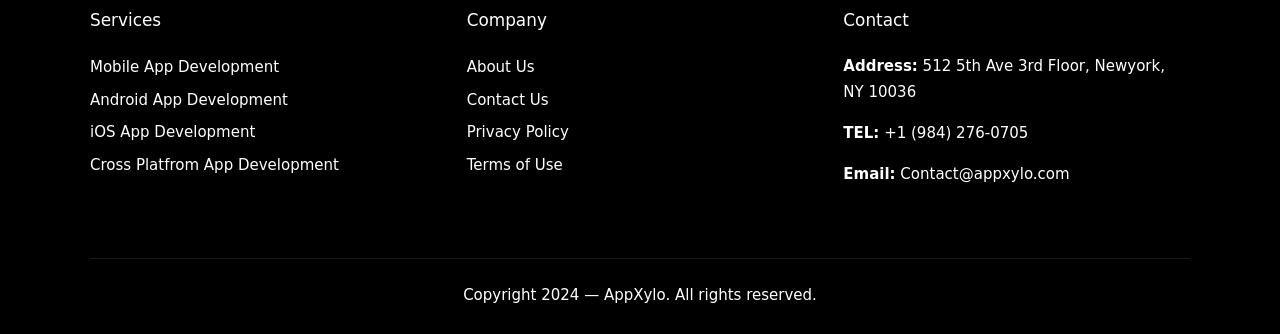Locate the bounding box coordinates of the area where you should click to accomplish the instruction: "Send an email to Contact@appxylo.com".

[0.7, 0.493, 0.836, 0.547]